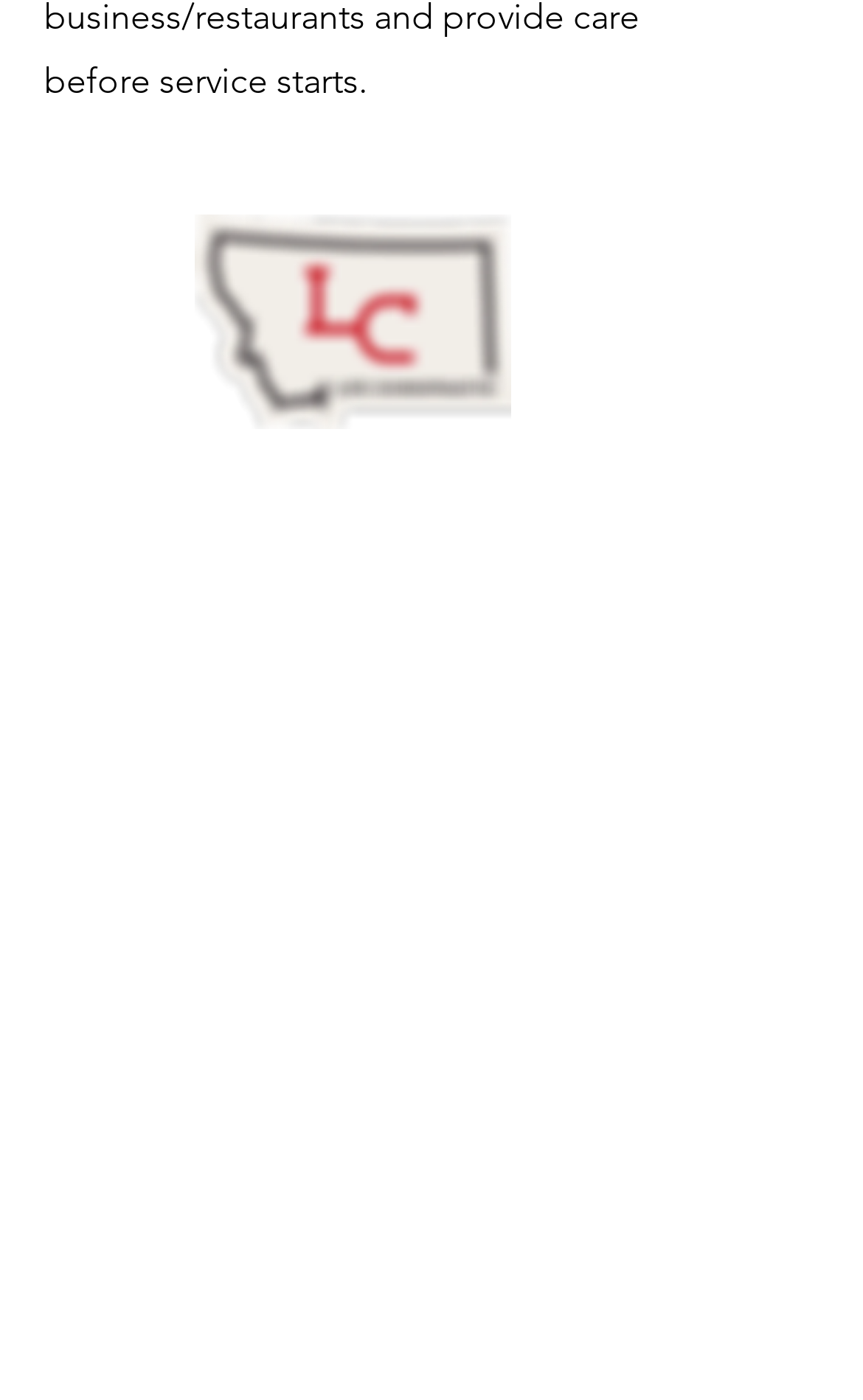What is the email address to contact the doctor?
Refer to the image and provide a one-word or short phrase answer.

Doctor@LifeChiroMT.com